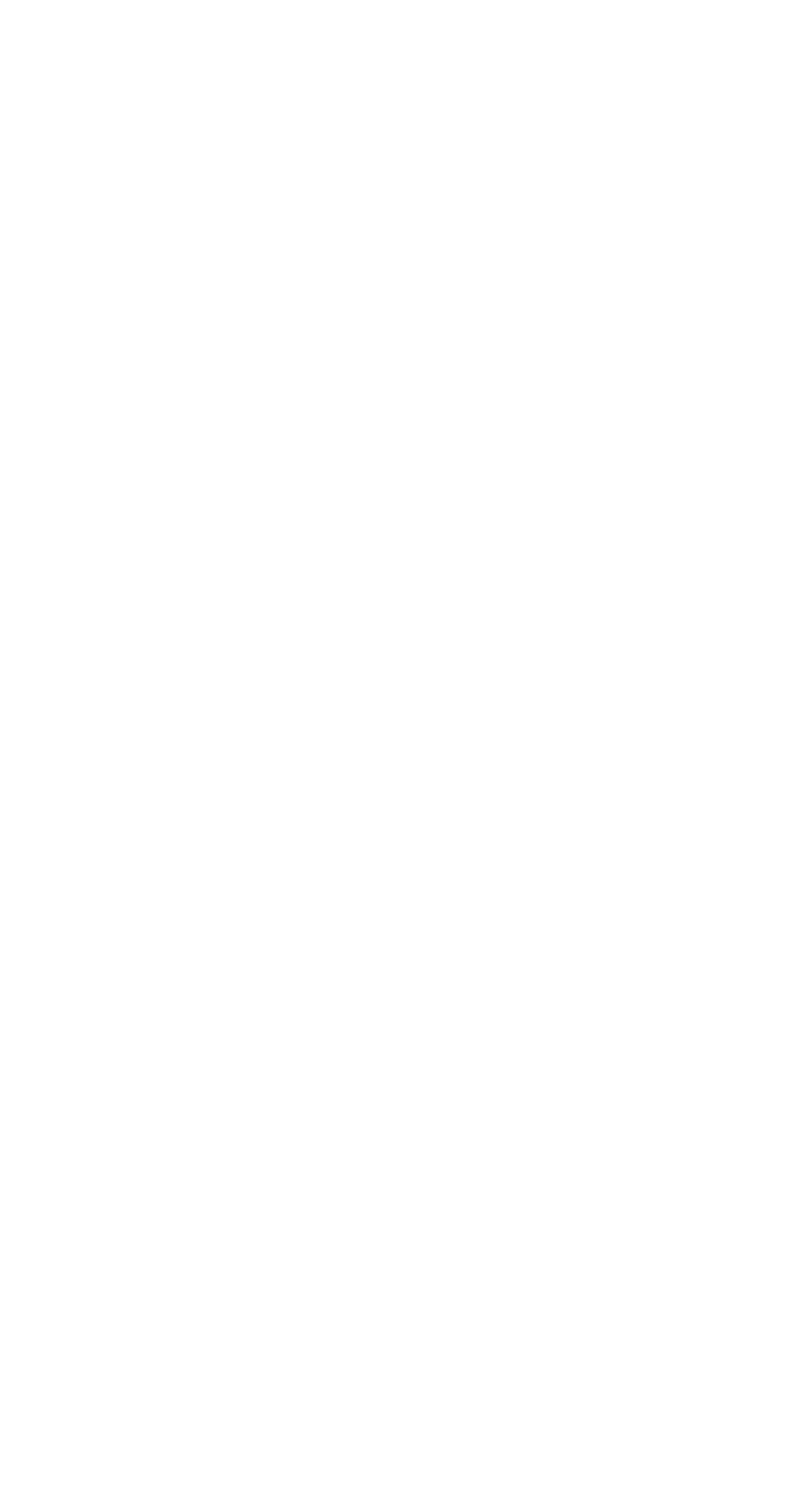What is the NIP number displayed on the webpage?
Please provide a single word or phrase based on the screenshot.

729-271-23-88